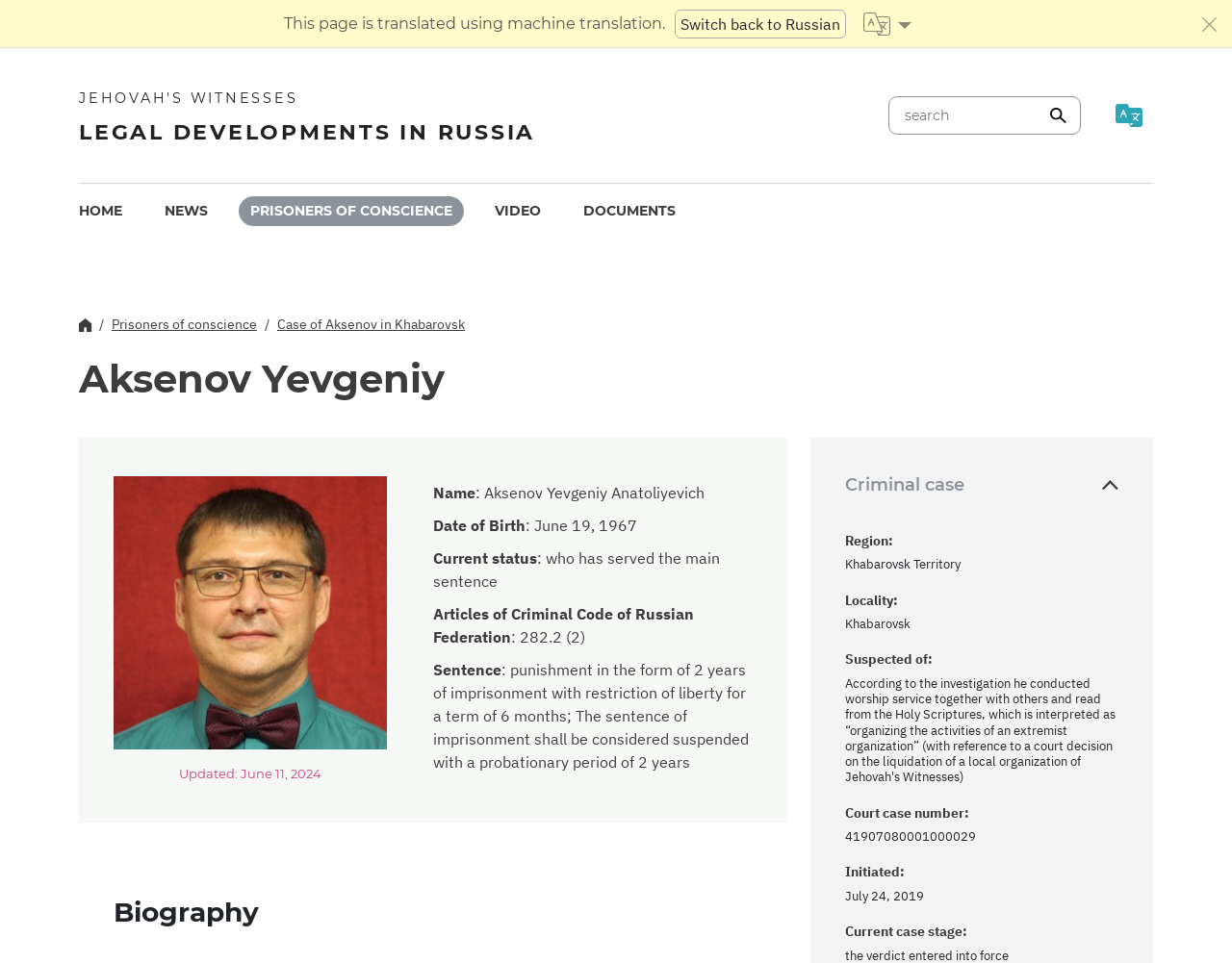Identify the bounding box coordinates for the element you need to click to achieve the following task: "Switch back to Russian". The coordinates must be four float values ranging from 0 to 1, formatted as [left, top, right, bottom].

[0.548, 0.009, 0.687, 0.039]